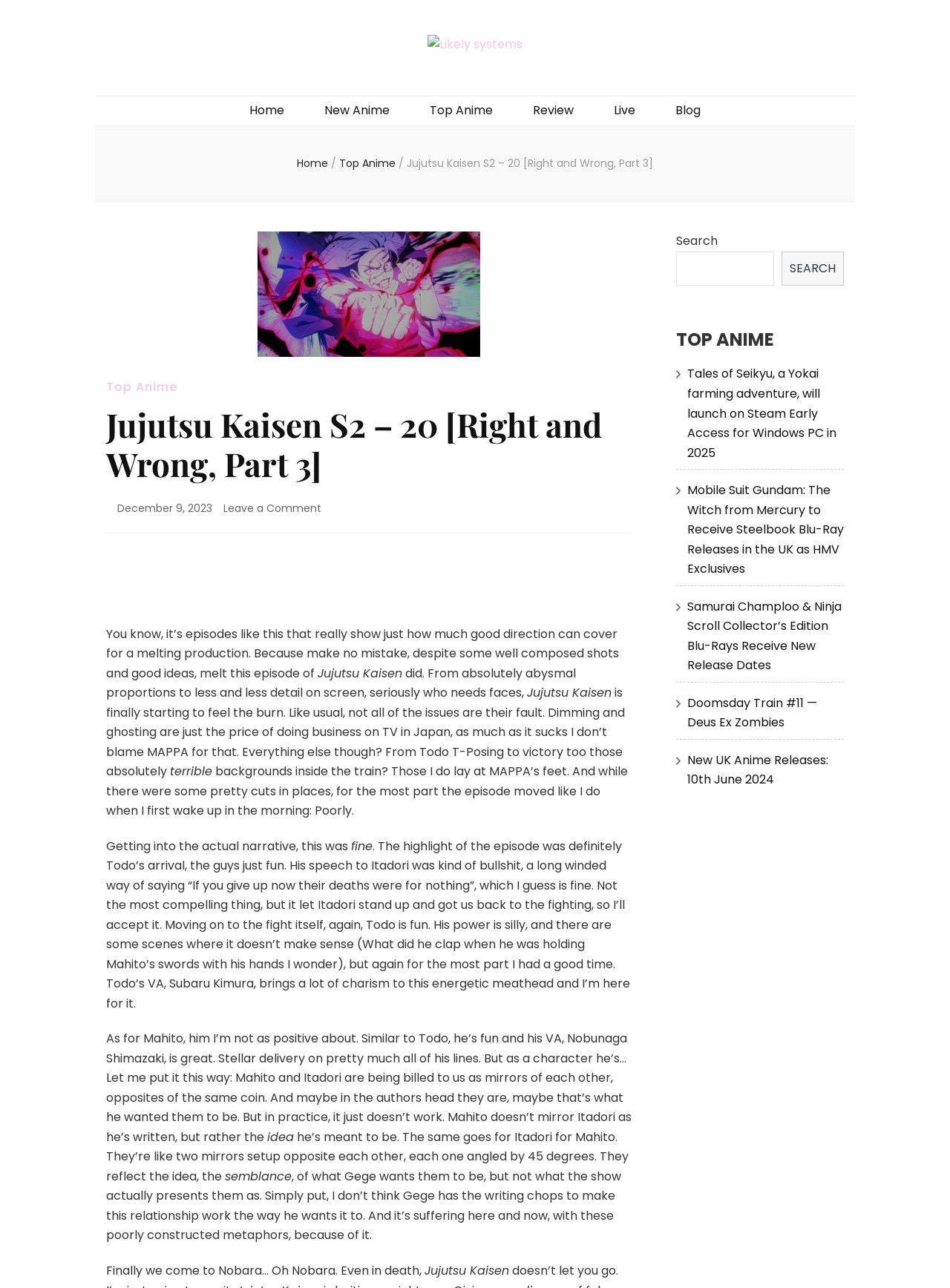Please locate the bounding box coordinates of the region I need to click to follow this instruction: "Check out the 'Top Anime' section".

[0.712, 0.256, 0.888, 0.272]